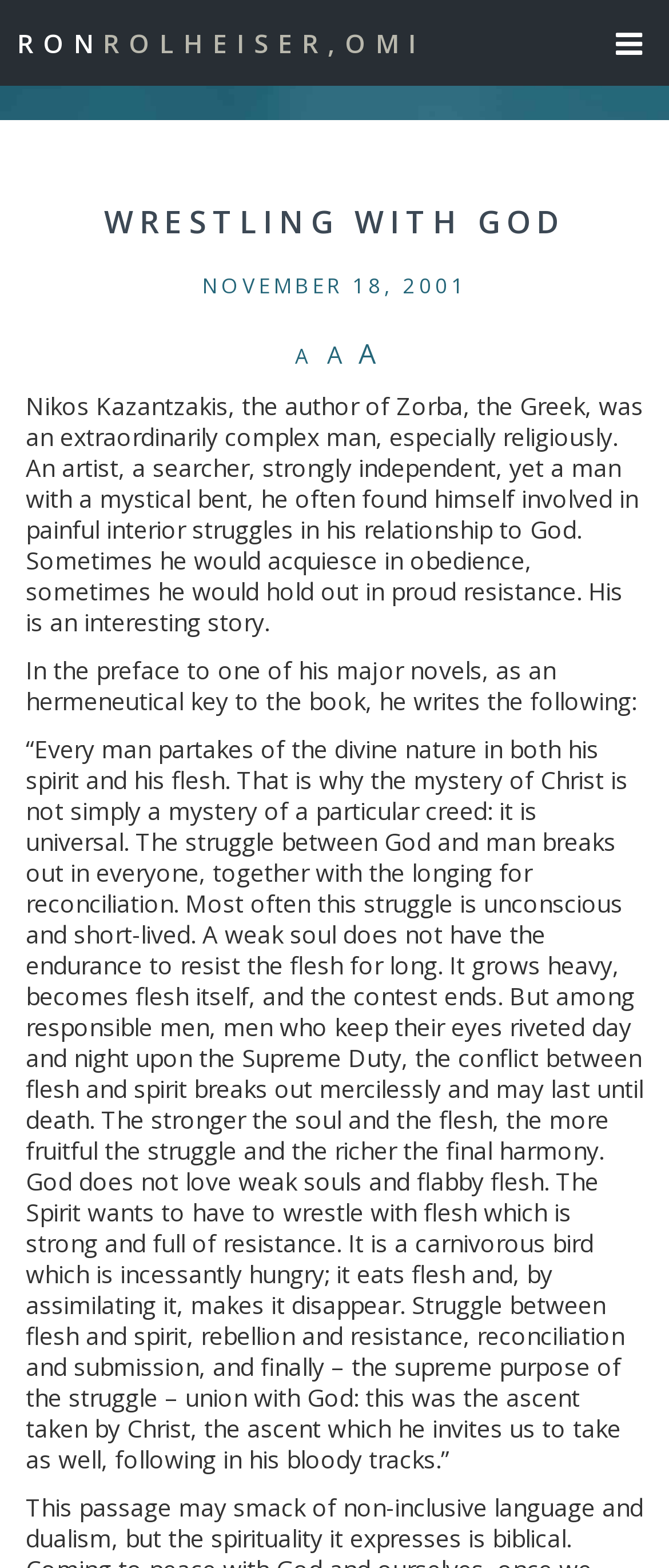Find and provide the bounding box coordinates for the UI element described with: "A".

[0.481, 0.215, 0.519, 0.237]